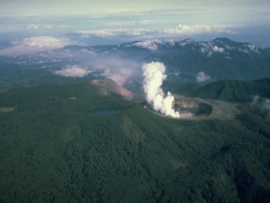Please give a succinct answer to the question in one word or phrase:
What is the status of the volcano's seismic activity?

Seismically quiet